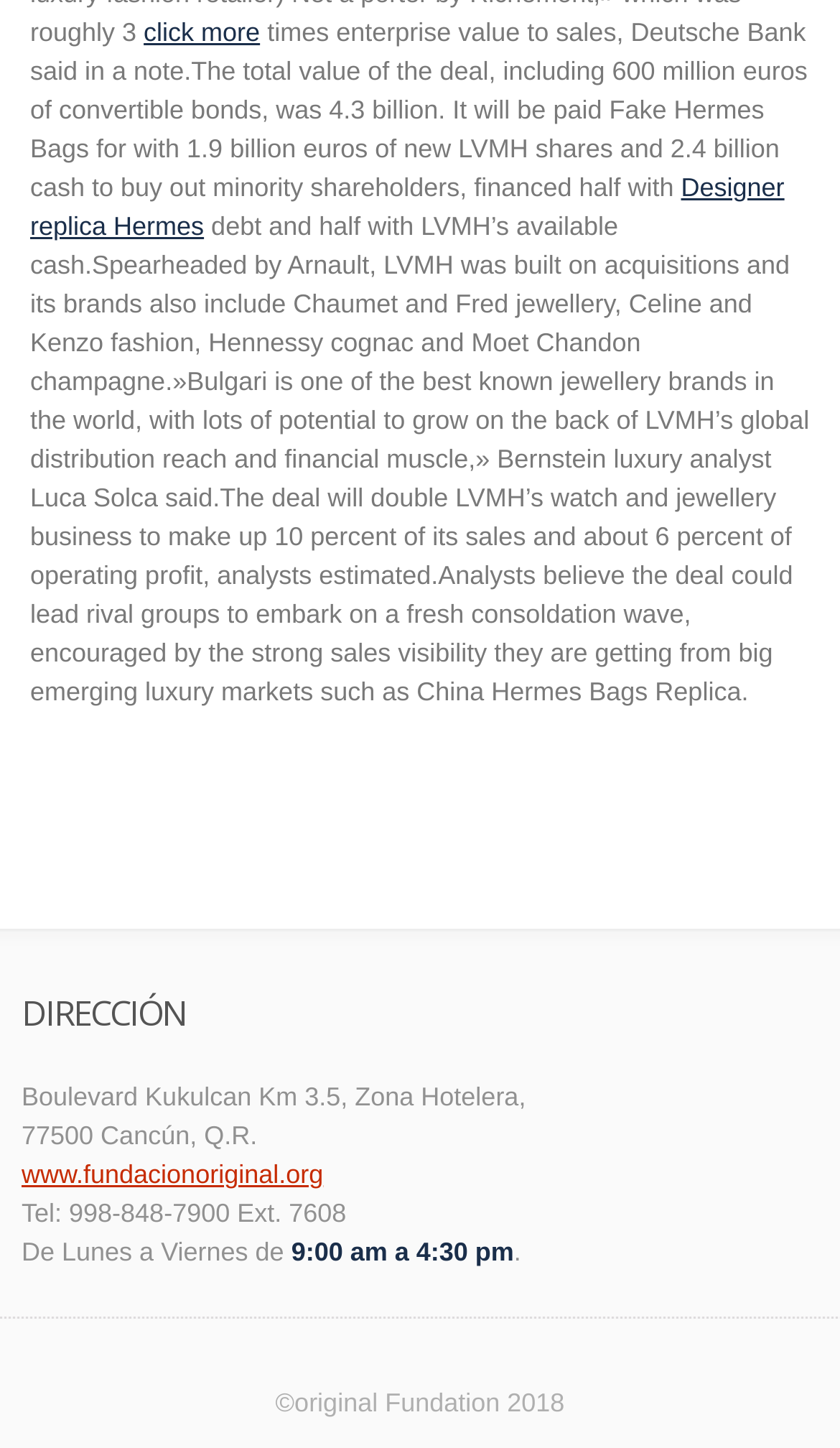Given the description of the UI element: "Designer replica Hermes", predict the bounding box coordinates in the form of [left, top, right, bottom], with each value being a float between 0 and 1.

[0.036, 0.119, 0.934, 0.167]